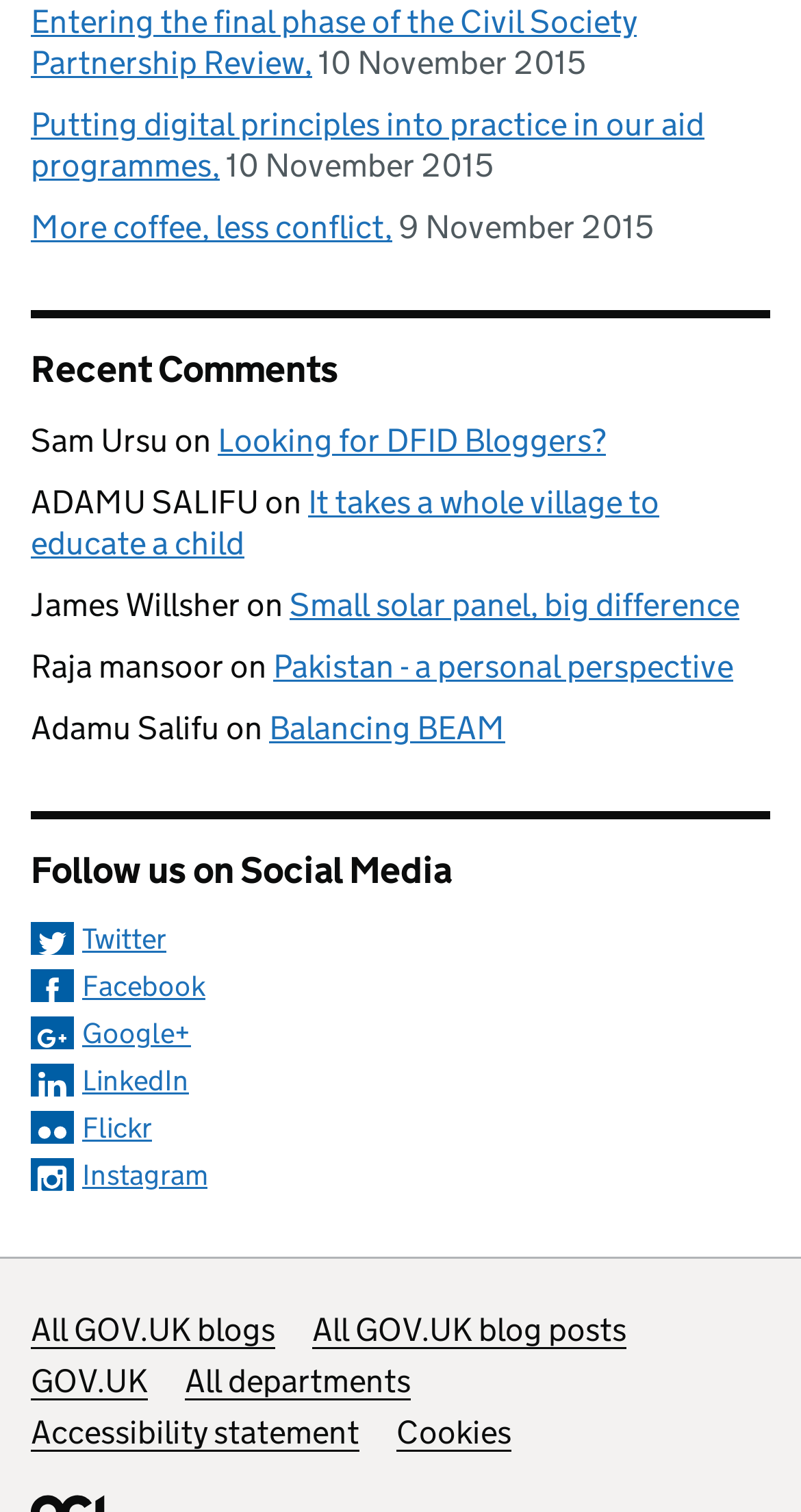Determine the bounding box coordinates for the UI element matching this description: "IronCore Labs Home >".

None